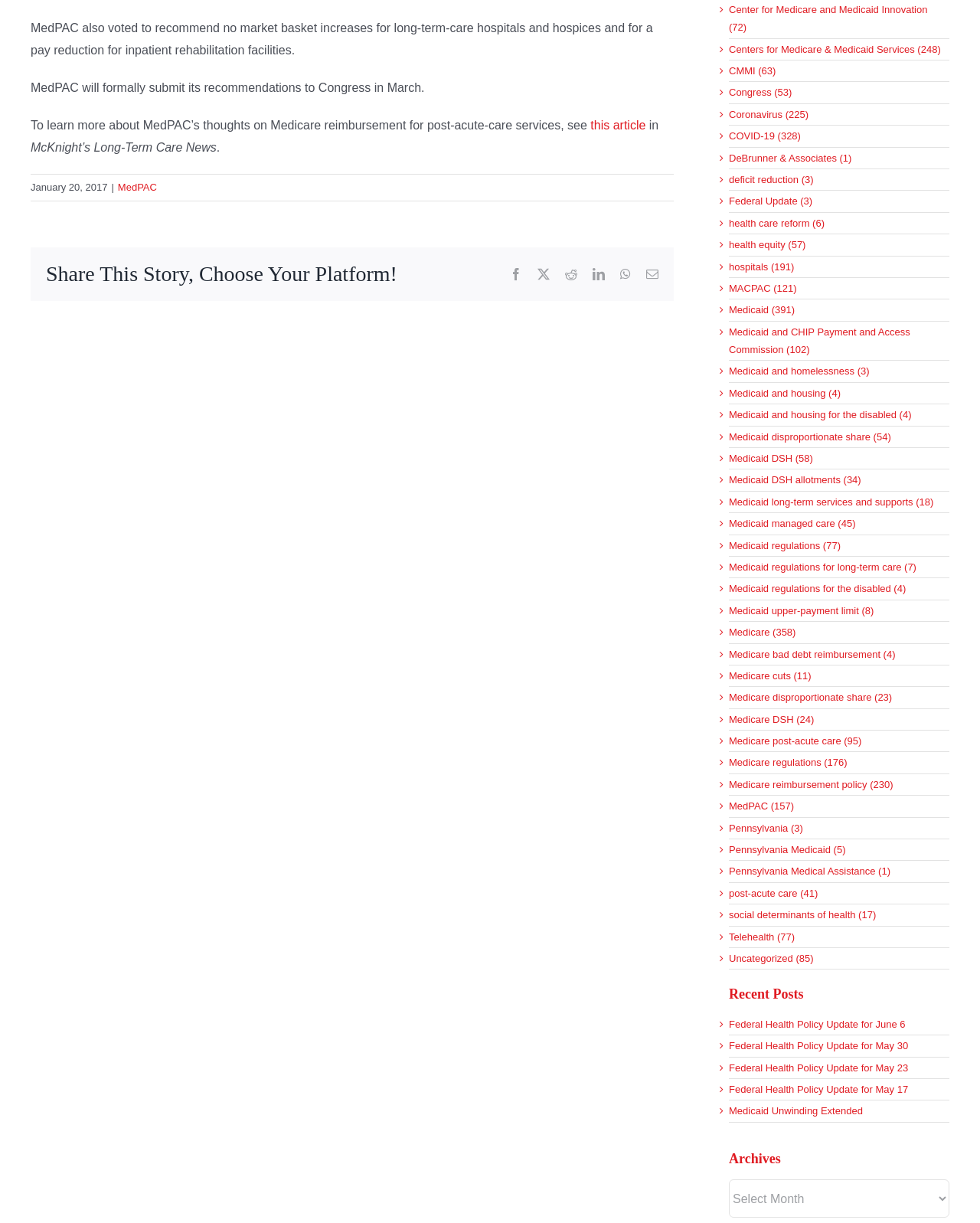From the webpage screenshot, predict the bounding box of the UI element that matches this description: "Medicare bad debt reimbursement (4)".

[0.744, 0.528, 0.961, 0.542]